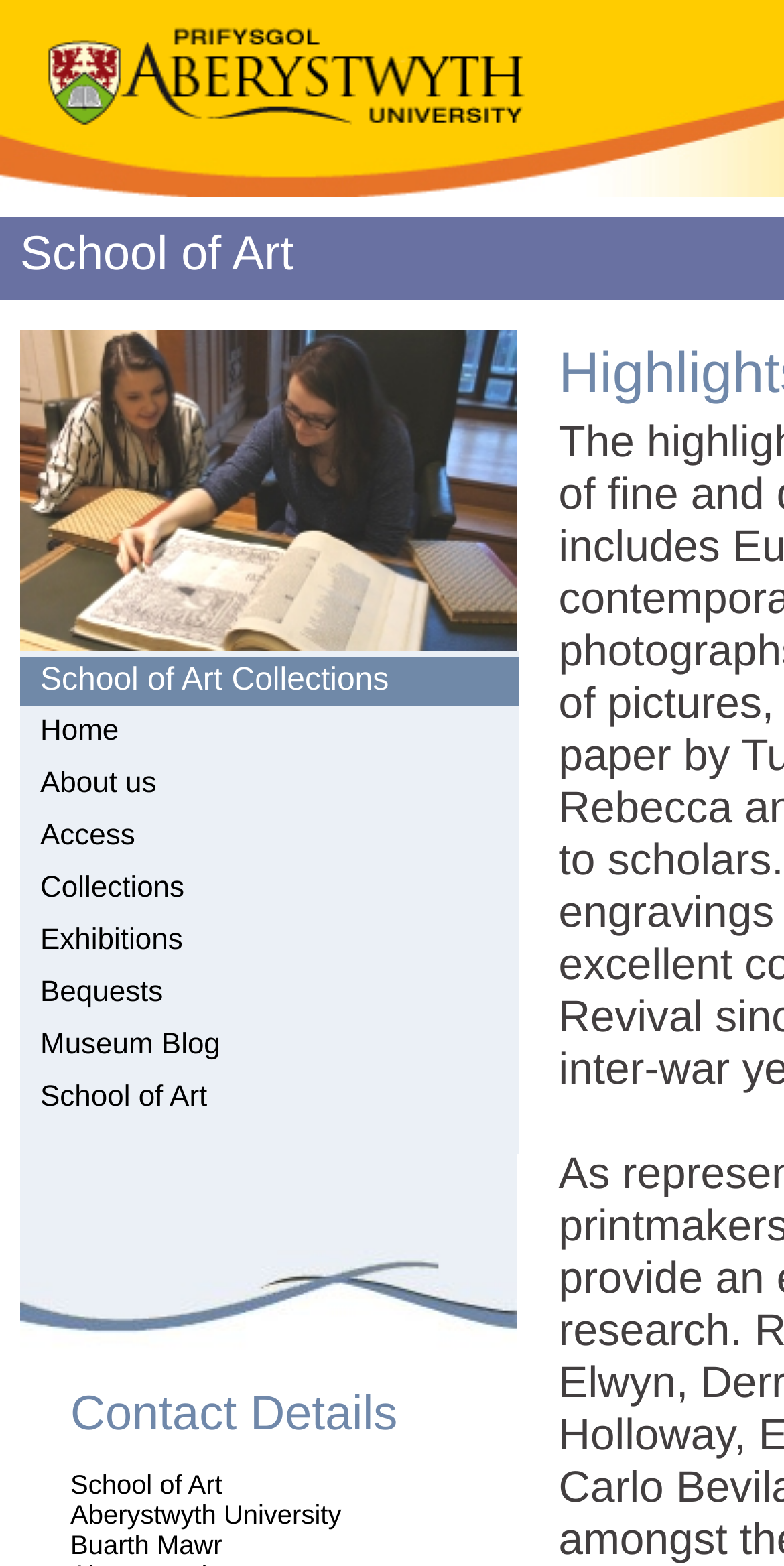Determine the bounding box coordinates of the element's region needed to click to follow the instruction: "explore Exhibitions". Provide these coordinates as four float numbers between 0 and 1, formatted as [left, top, right, bottom].

[0.051, 0.591, 0.233, 0.611]